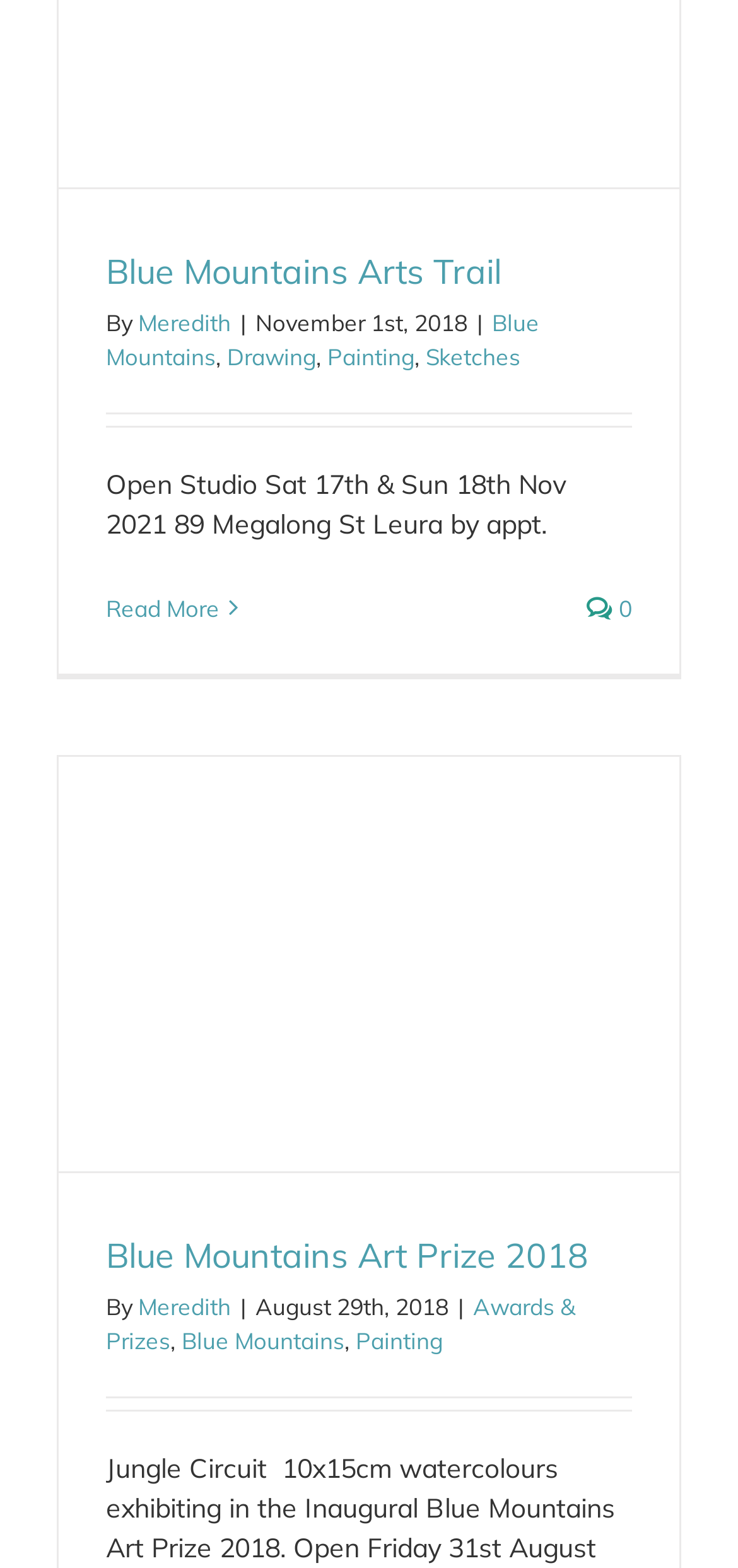Show the bounding box coordinates for the HTML element described as: "Blue Mountains Arts Trail".

[0.144, 0.159, 0.679, 0.187]